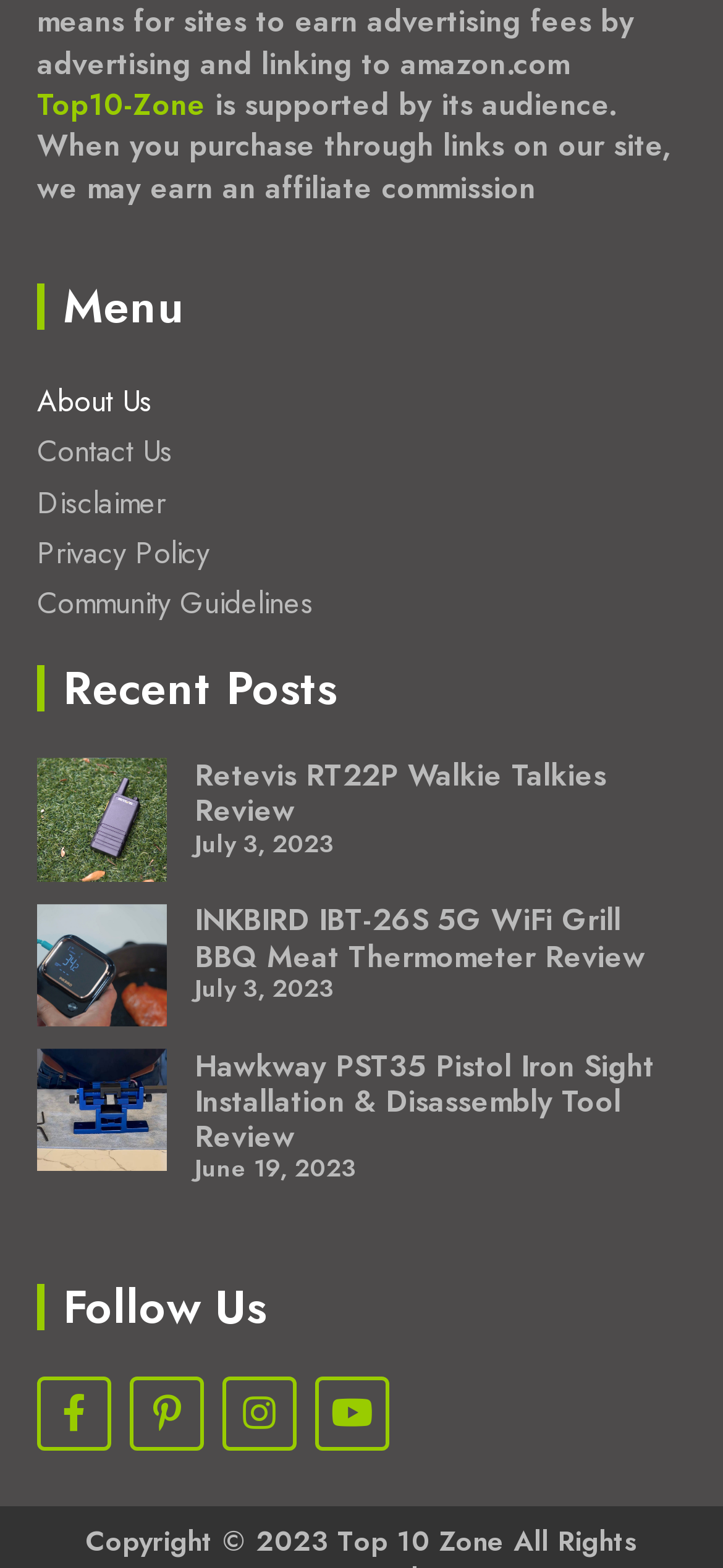Provide the bounding box coordinates of the HTML element described by the text: "Retevis RT22P Walkie Talkies Review".

[0.269, 0.481, 0.838, 0.531]